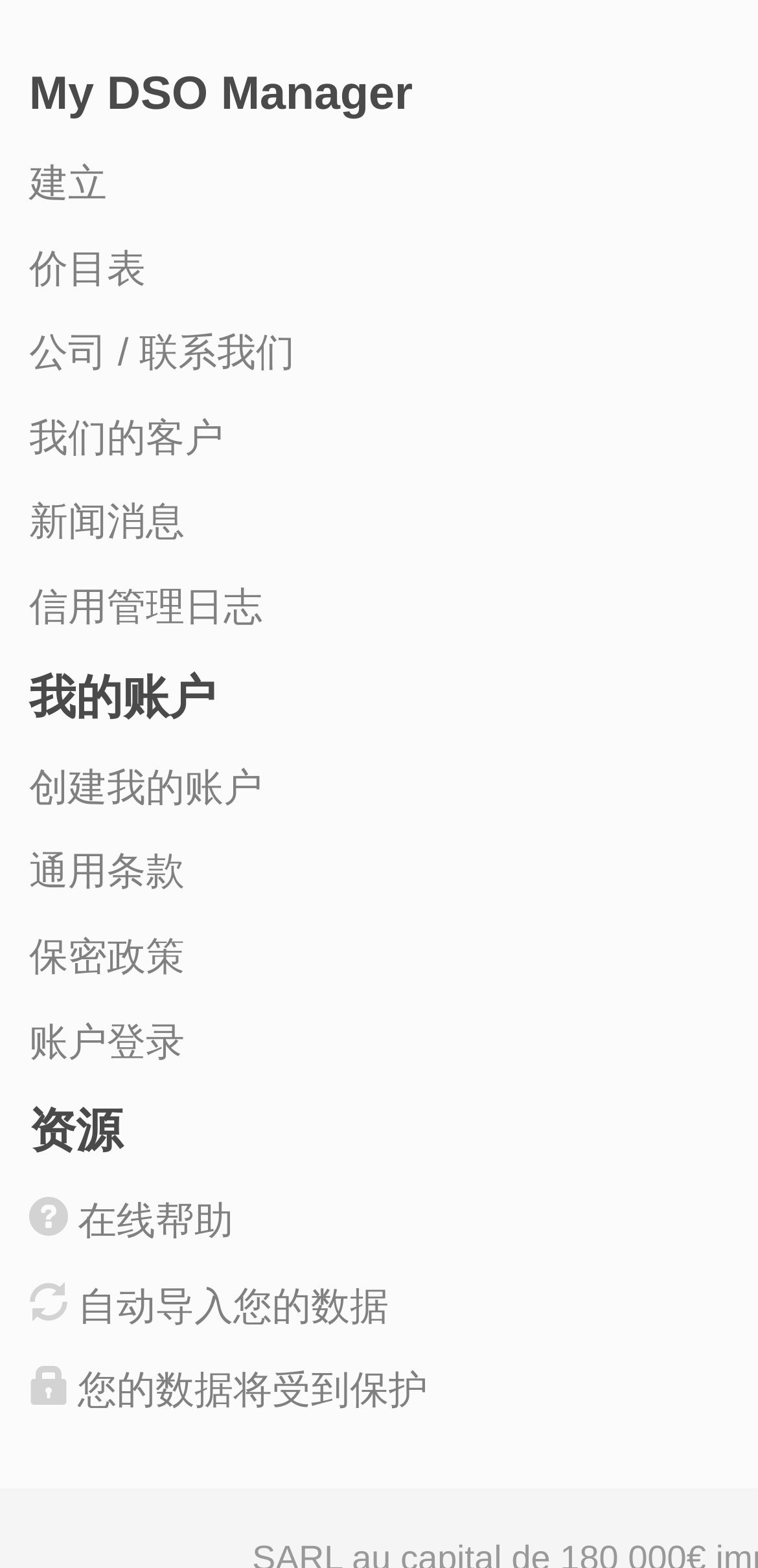Can you identify the bounding box coordinates of the clickable region needed to carry out this instruction: 'Log in to my account'? The coordinates should be four float numbers within the range of 0 to 1, stated as [left, top, right, bottom].

[0.038, 0.651, 0.244, 0.678]